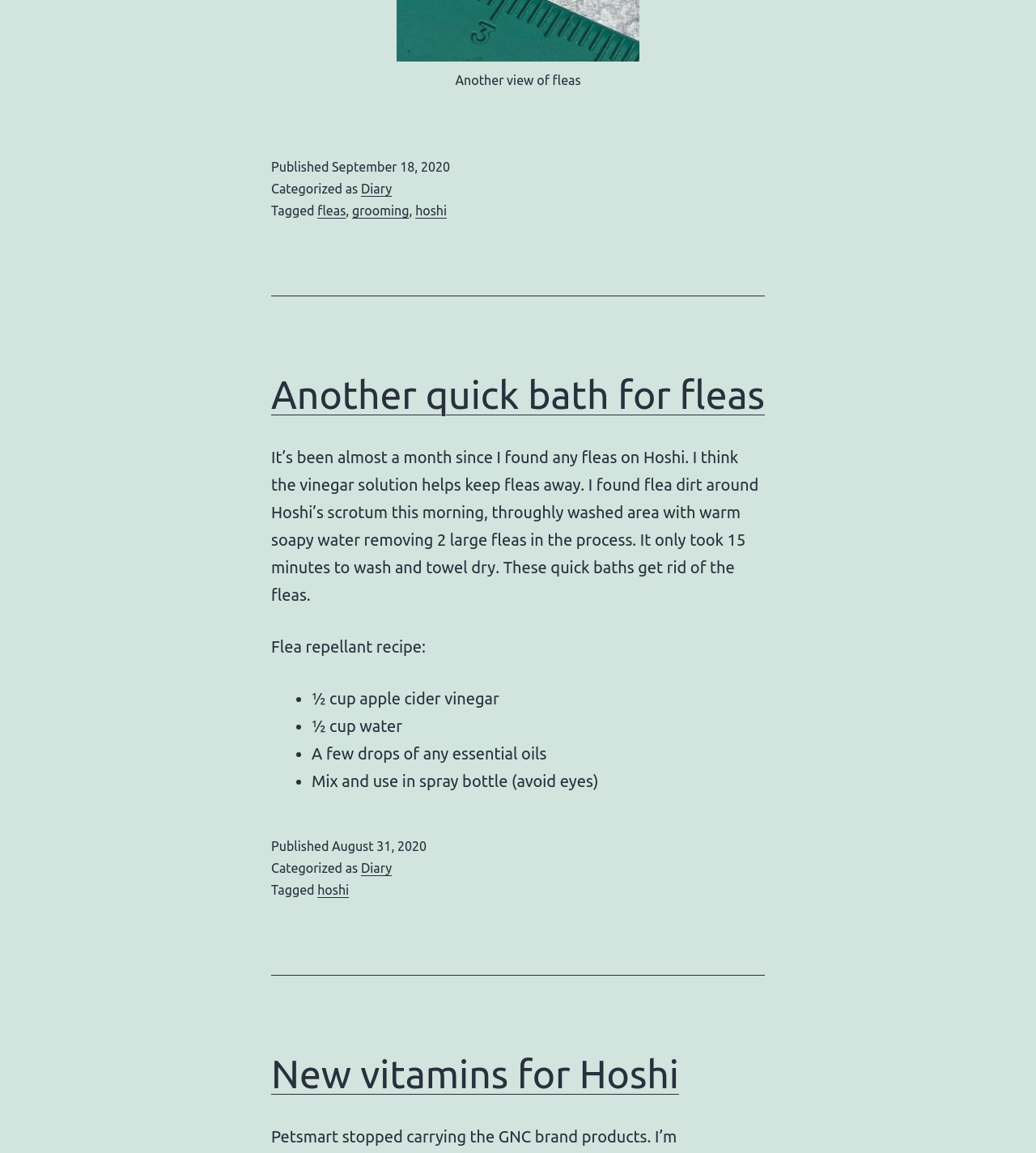Mark the bounding box of the element that matches the following description: "fleas".

[0.306, 0.177, 0.334, 0.189]